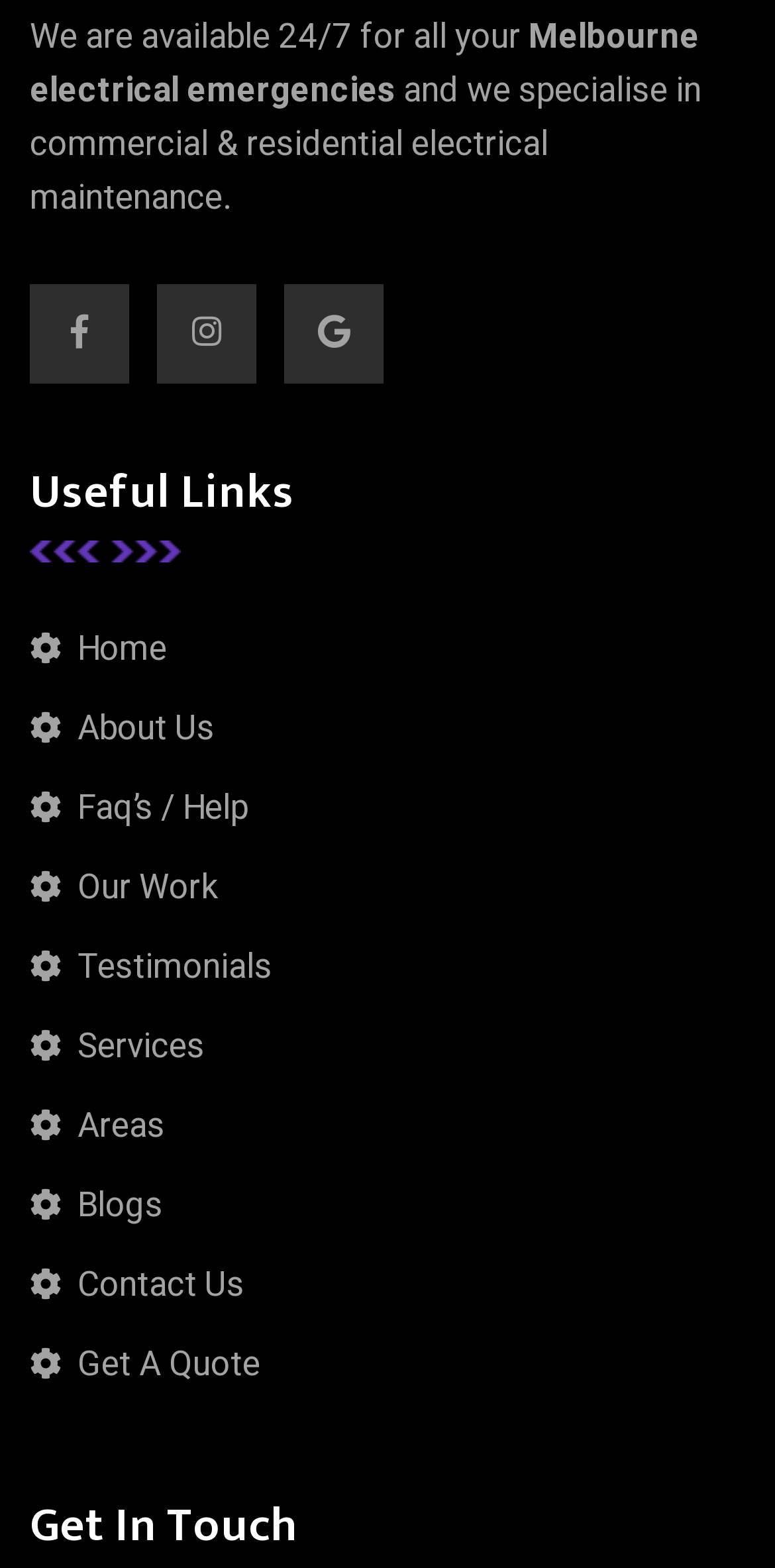Please find the bounding box coordinates of the clickable region needed to complete the following instruction: "contact us". The bounding box coordinates must consist of four float numbers between 0 and 1, i.e., [left, top, right, bottom].

[0.038, 0.803, 0.315, 0.835]